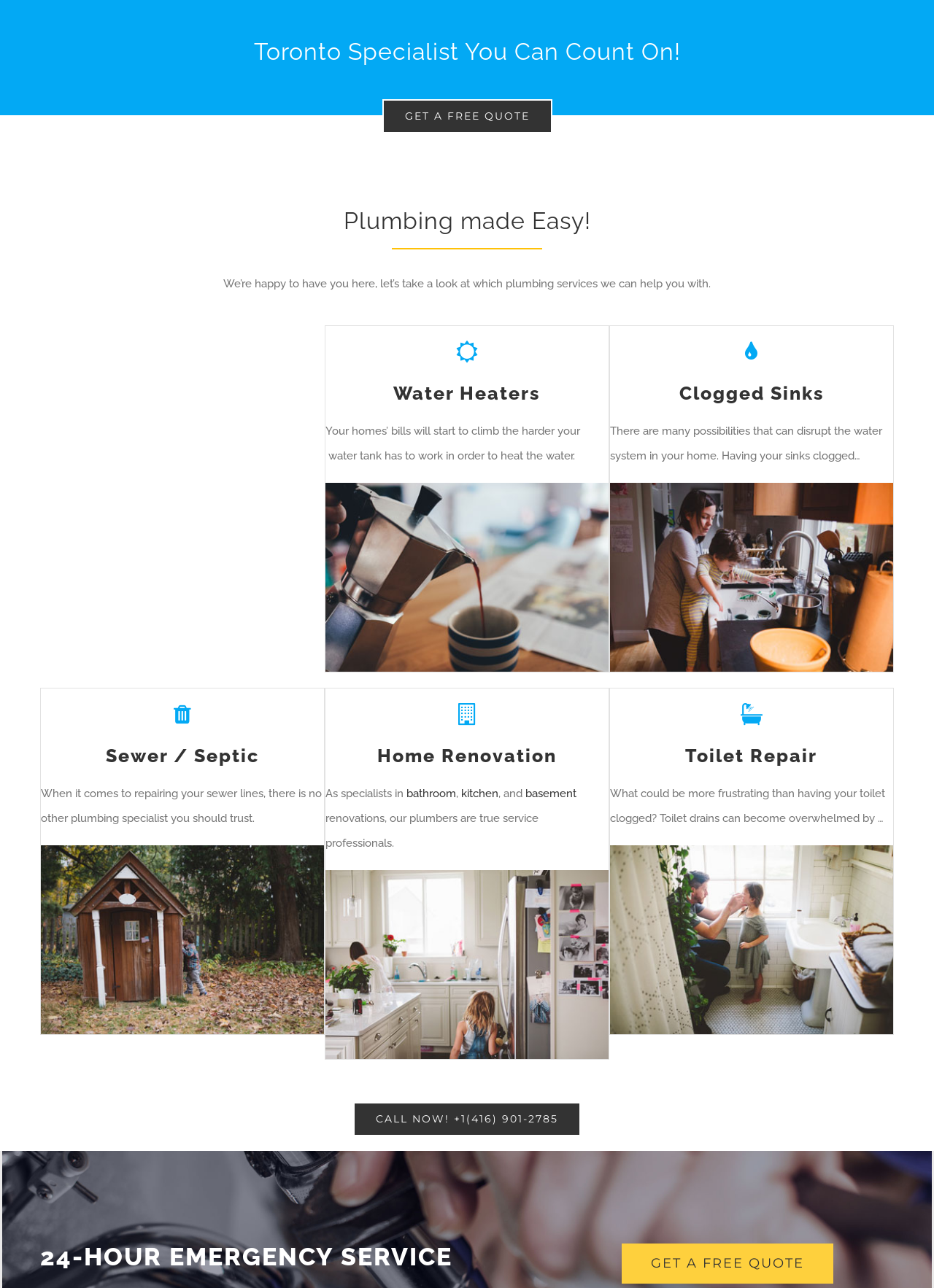Kindly determine the bounding box coordinates for the clickable area to achieve the given instruction: "Get a free quote again".

[0.665, 0.965, 0.892, 0.996]